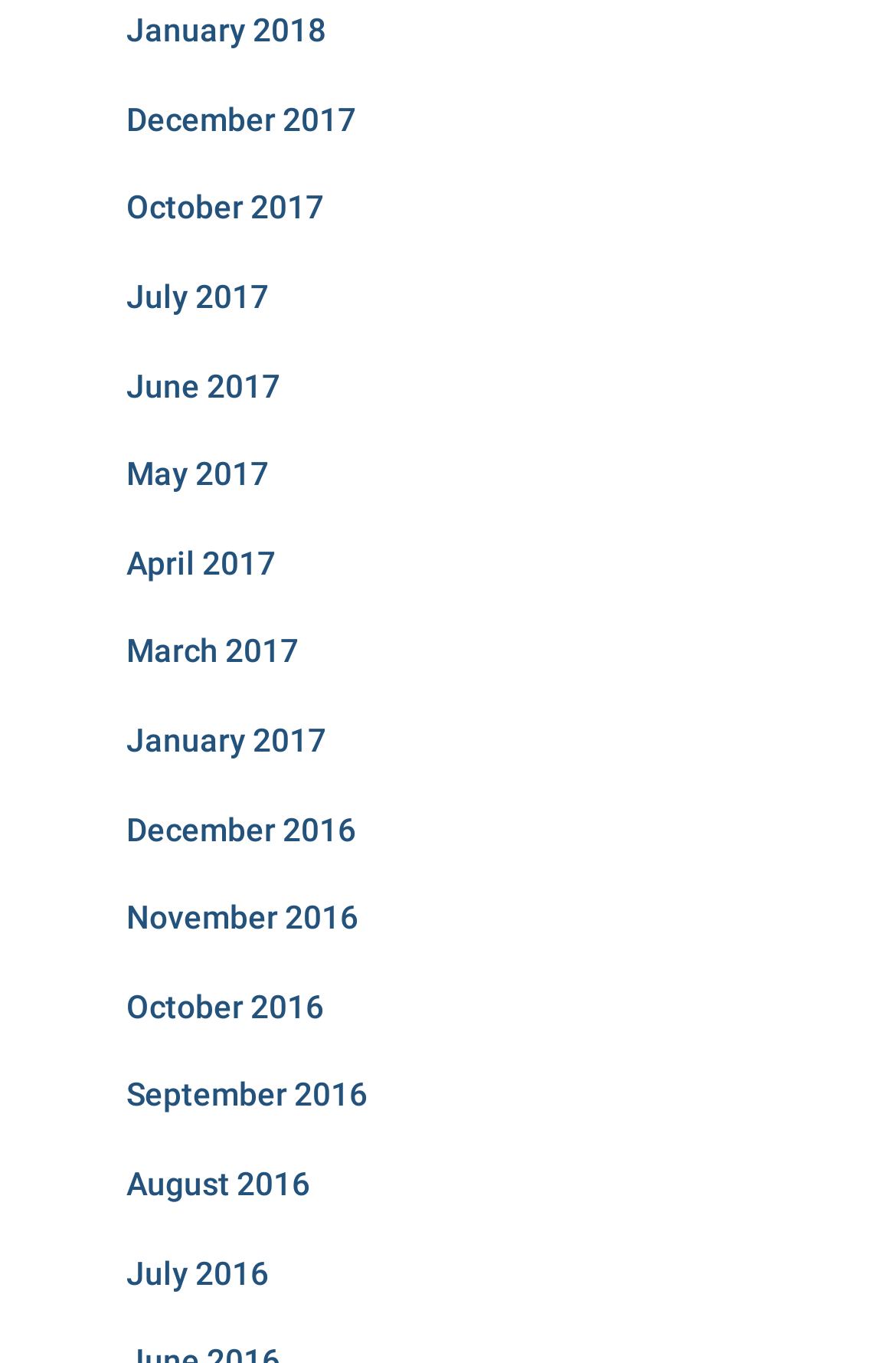Please identify the bounding box coordinates of the element that needs to be clicked to perform the following instruction: "view January 2018".

[0.141, 0.009, 0.364, 0.036]